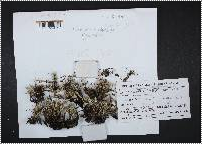Describe every significant element in the image thoroughly.

This image features a specimen of *Cladonia alaskana*, a lichen from the family Cladoniaceae, showcased on a sheet typical of herbarium documentation. The specimen appears to be mounted on a white background, highlighting the intricate details of the lichen, which has a tufted growth form characteristic of its species. Adjacent to the lichen, there's an informative label that likely contains essential details such as collection data or identifiers related to this specimen. This image serves as part of the educational resources provided by the Consortium of Lichen Herbaria, aimed at enhancing knowledge about Arctic lichens.